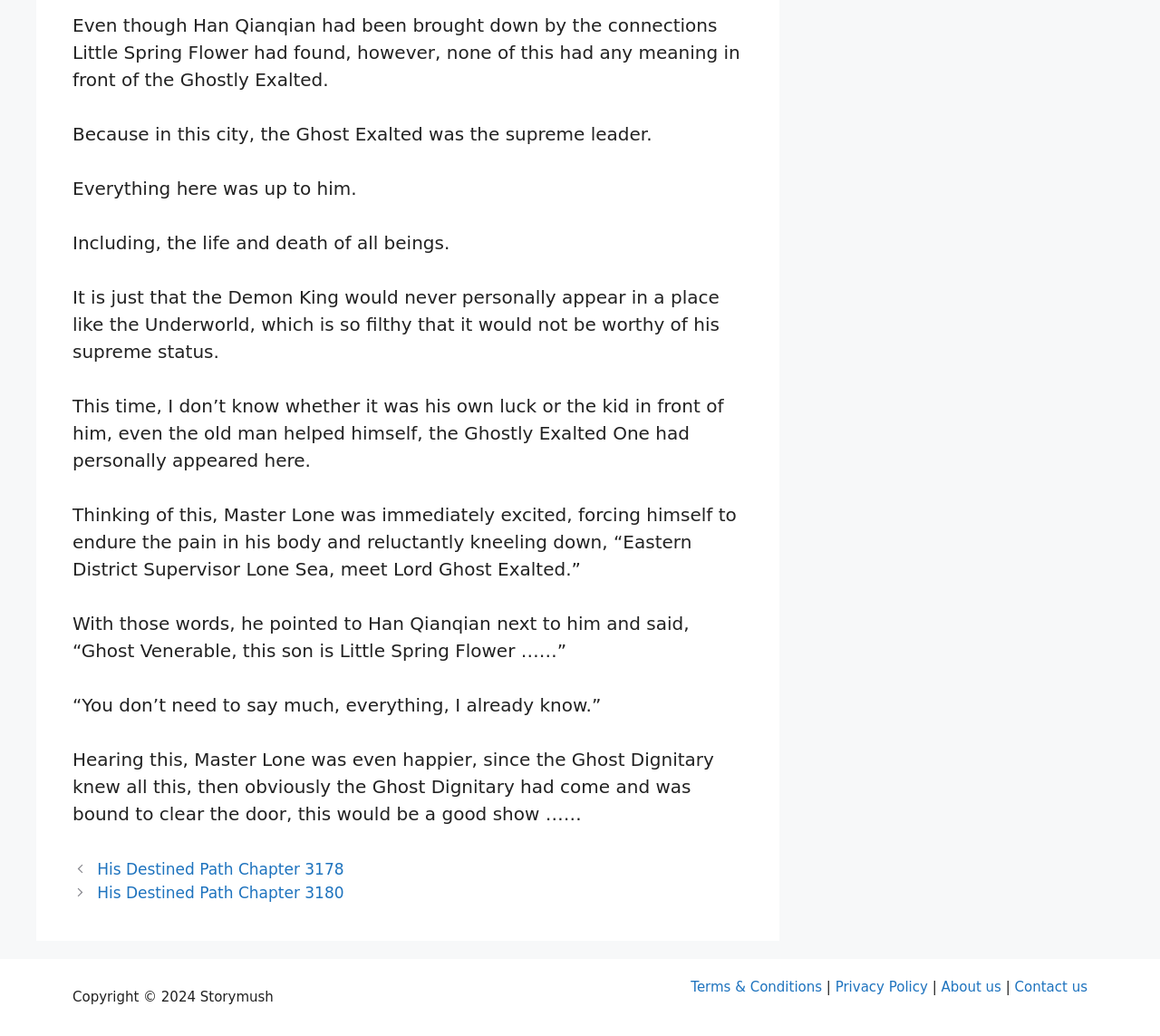Who is the supreme leader in the city?
Your answer should be a single word or phrase derived from the screenshot.

Ghost Exalted